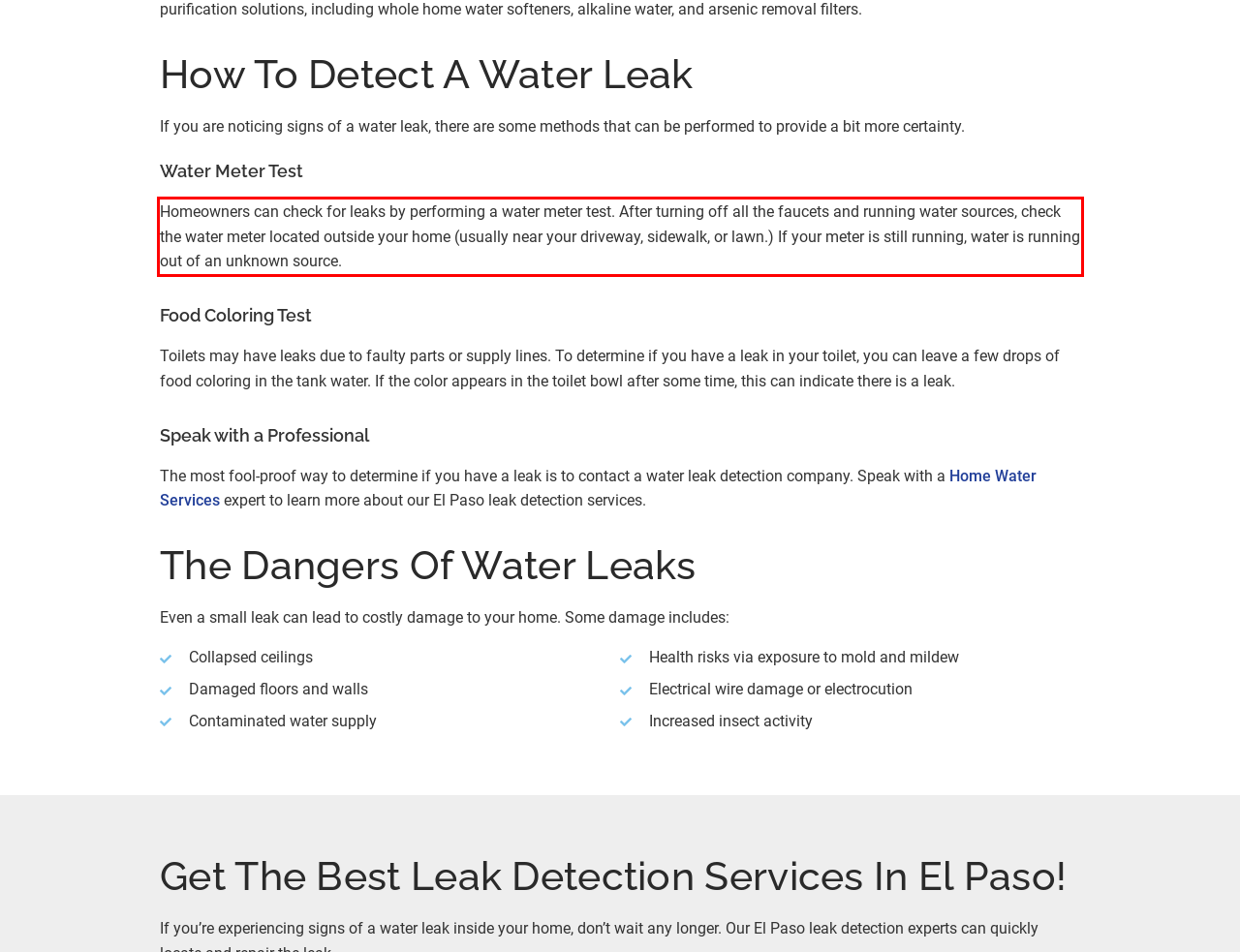Examine the screenshot of the webpage, locate the red bounding box, and generate the text contained within it.

Homeowners can check for leaks by performing a water meter test. After turning off all the faucets and running water sources, check the water meter located outside your home (usually near your driveway, sidewalk, or lawn.) If your meter is still running, water is running out of an unknown source.